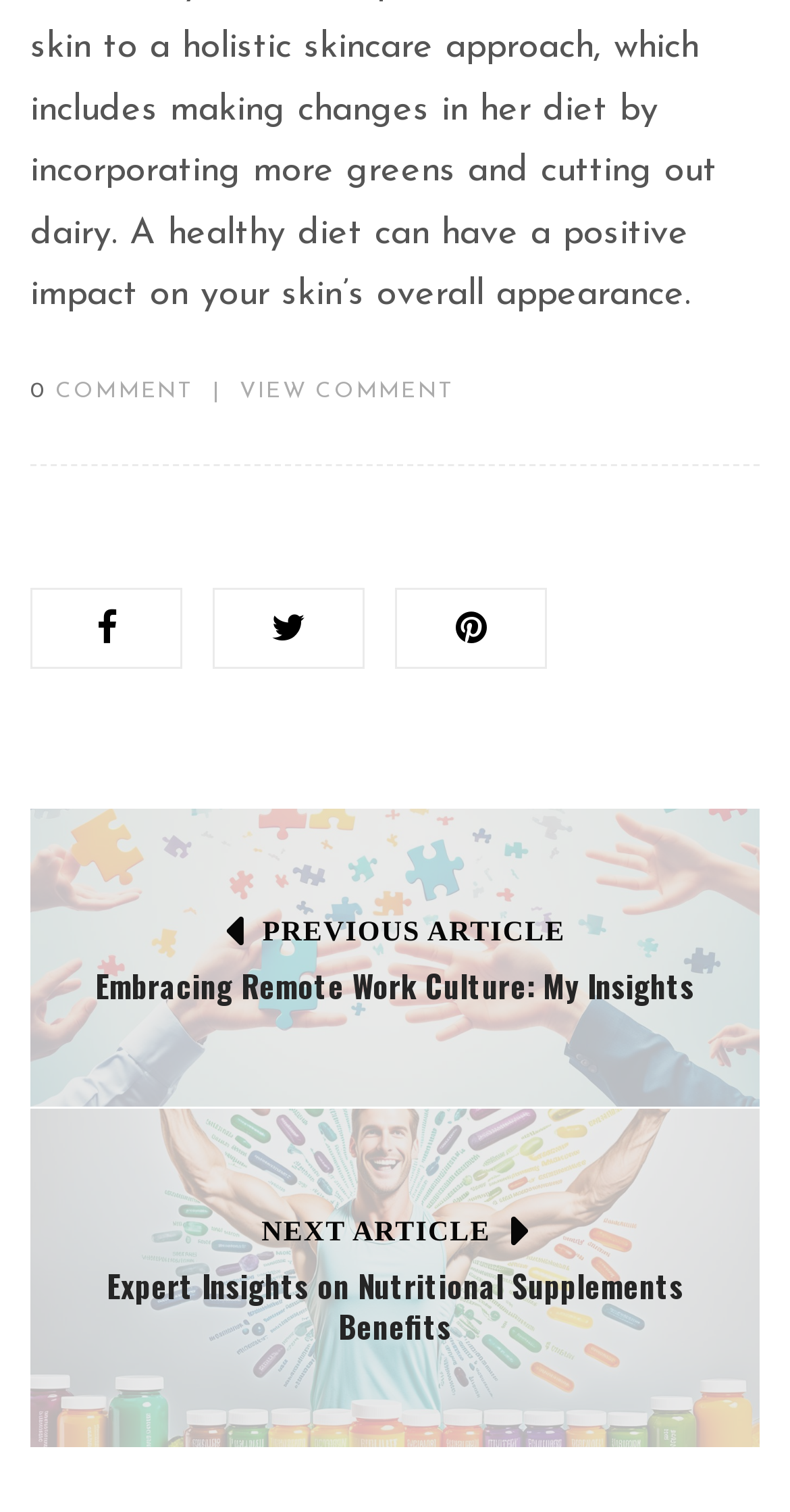From the webpage screenshot, predict the bounding box coordinates (top-left x, top-left y, bottom-right x, bottom-right y) for the UI element described here: title="pinterest"

[0.5, 0.389, 0.692, 0.442]